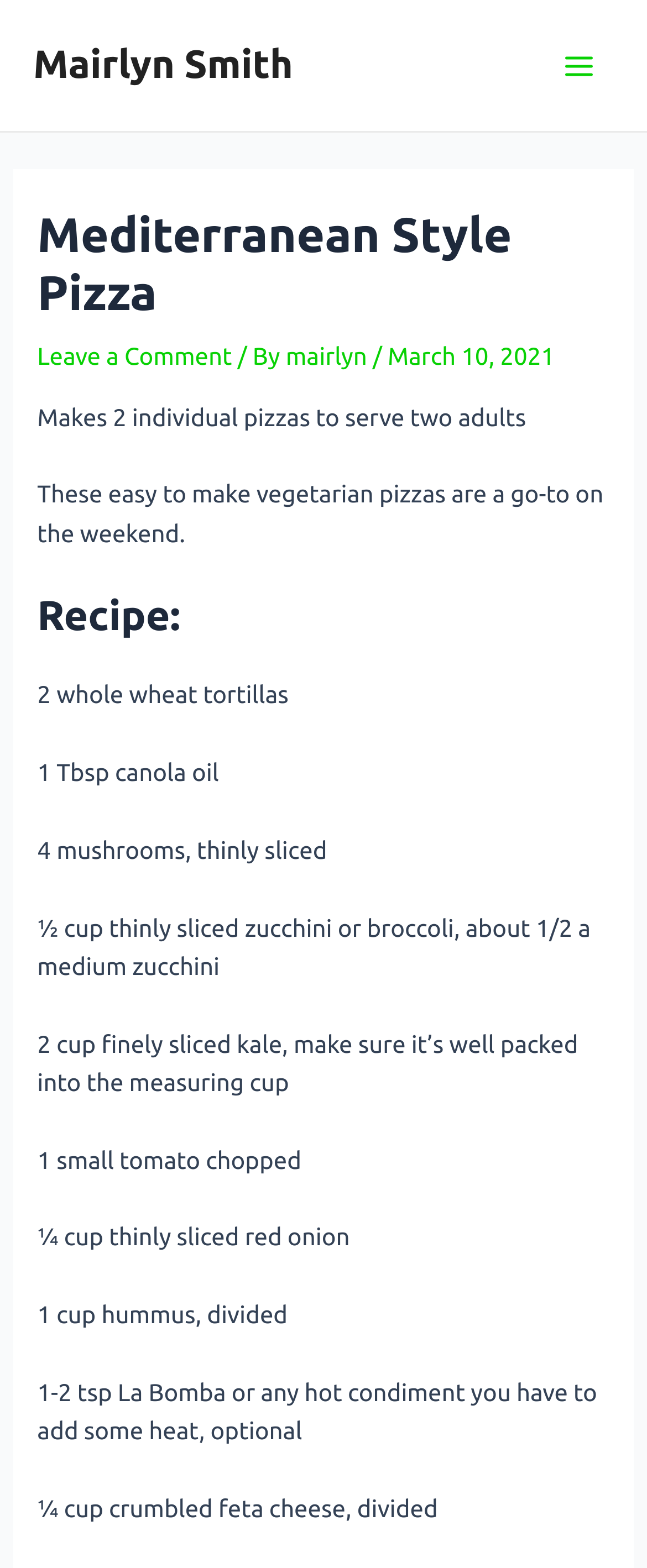Extract the bounding box coordinates for the UI element described as: "mairlyn".

[0.442, 0.218, 0.576, 0.236]